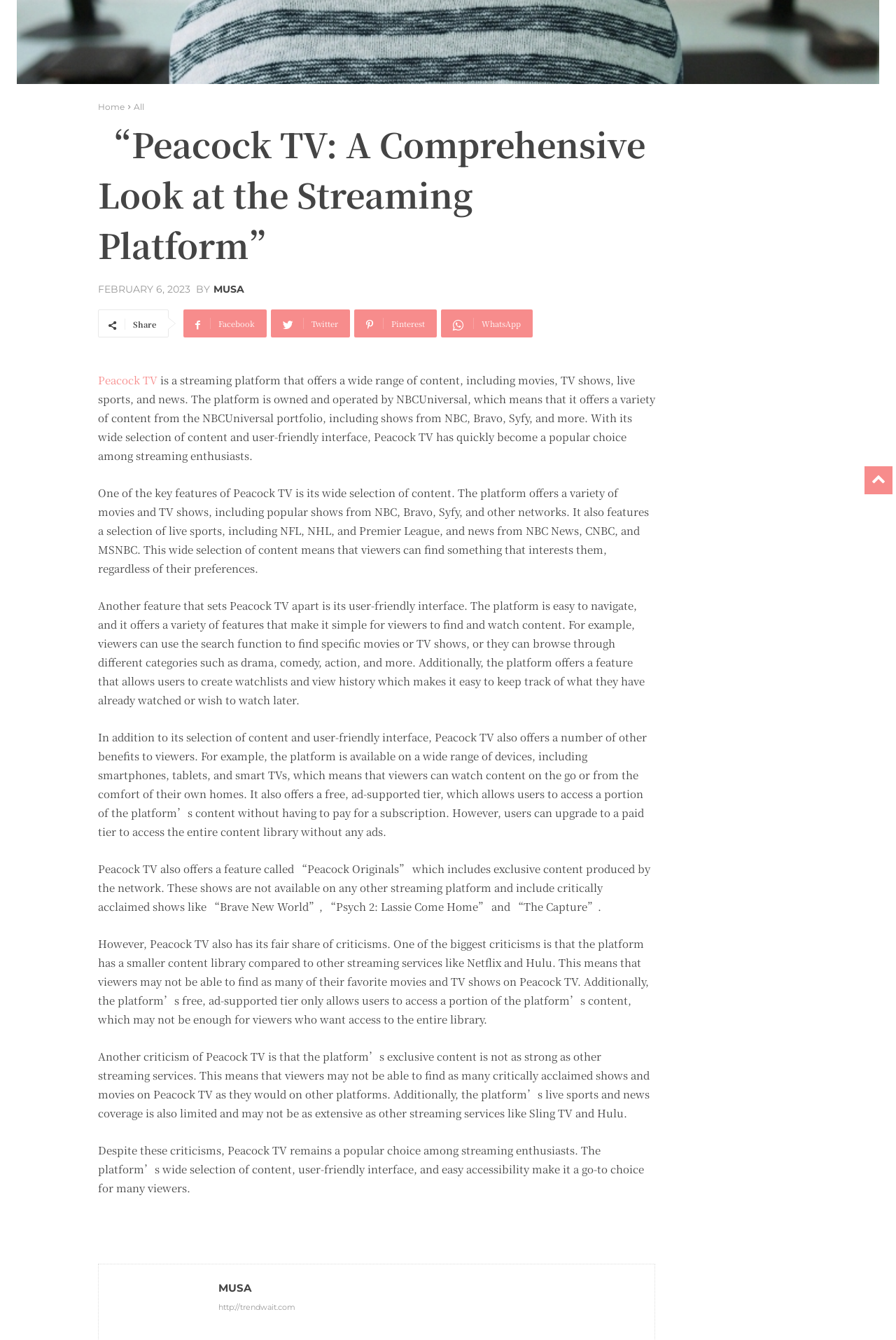Given the following UI element description: "@james@crid.land", find the bounding box coordinates in the webpage screenshot.

None